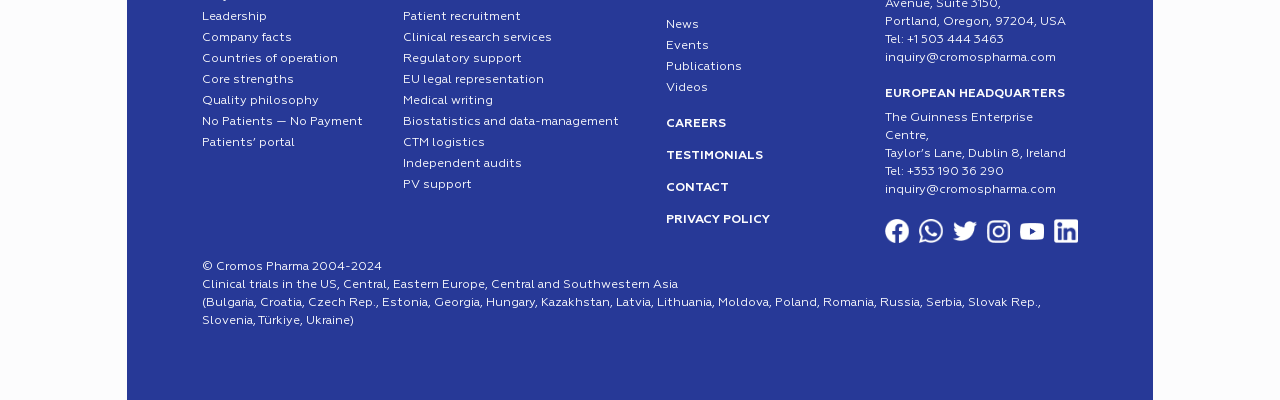Please provide the bounding box coordinate of the region that matches the element description: No Patients — No Payment. Coordinates should be in the format (top-left x, top-left y, bottom-right x, bottom-right y) and all values should be between 0 and 1.

[0.158, 0.283, 0.284, 0.328]